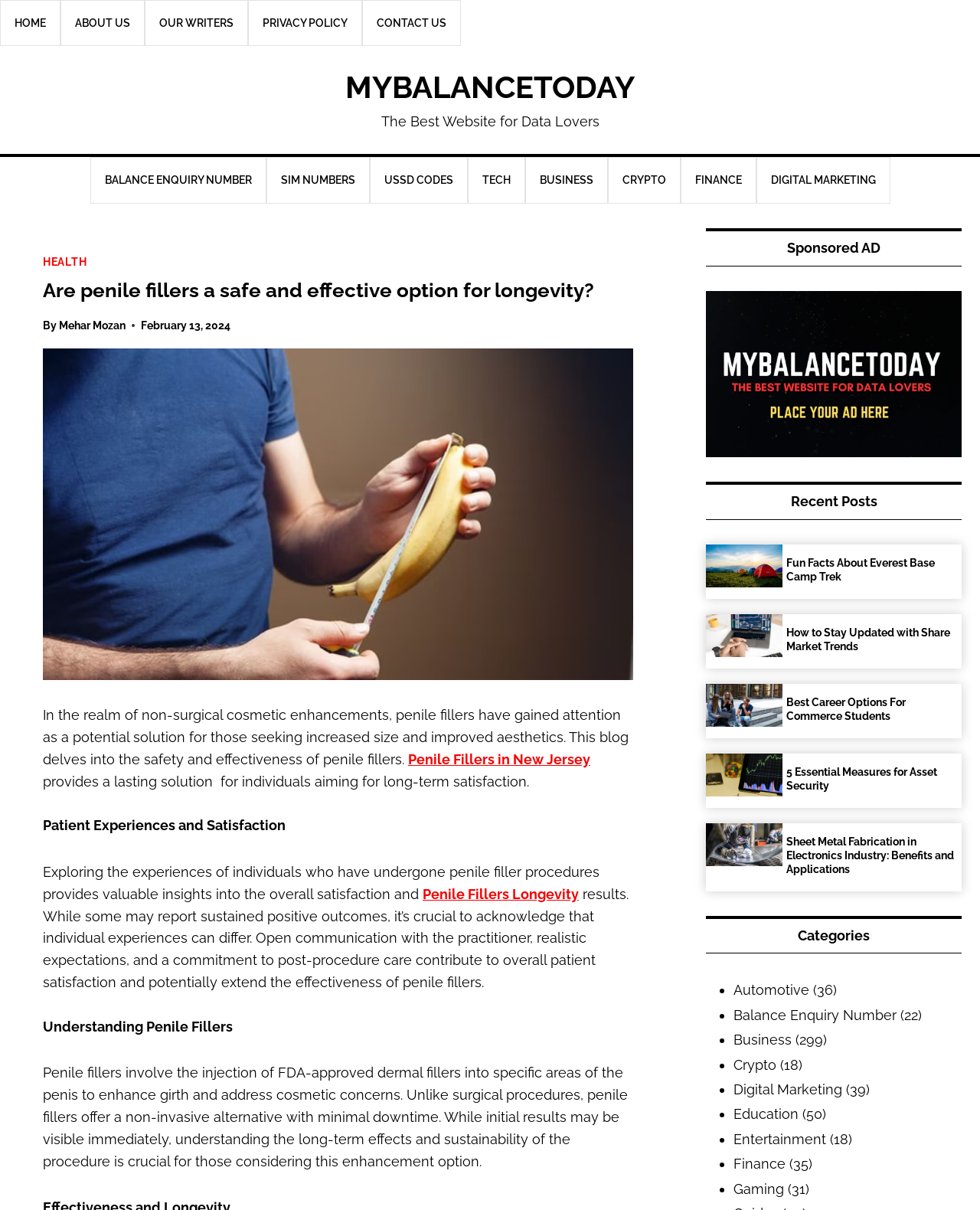Use one word or a short phrase to answer the question provided: 
What is the category of the article 'Fun Facts About Everest Base Camp Trek'?

None